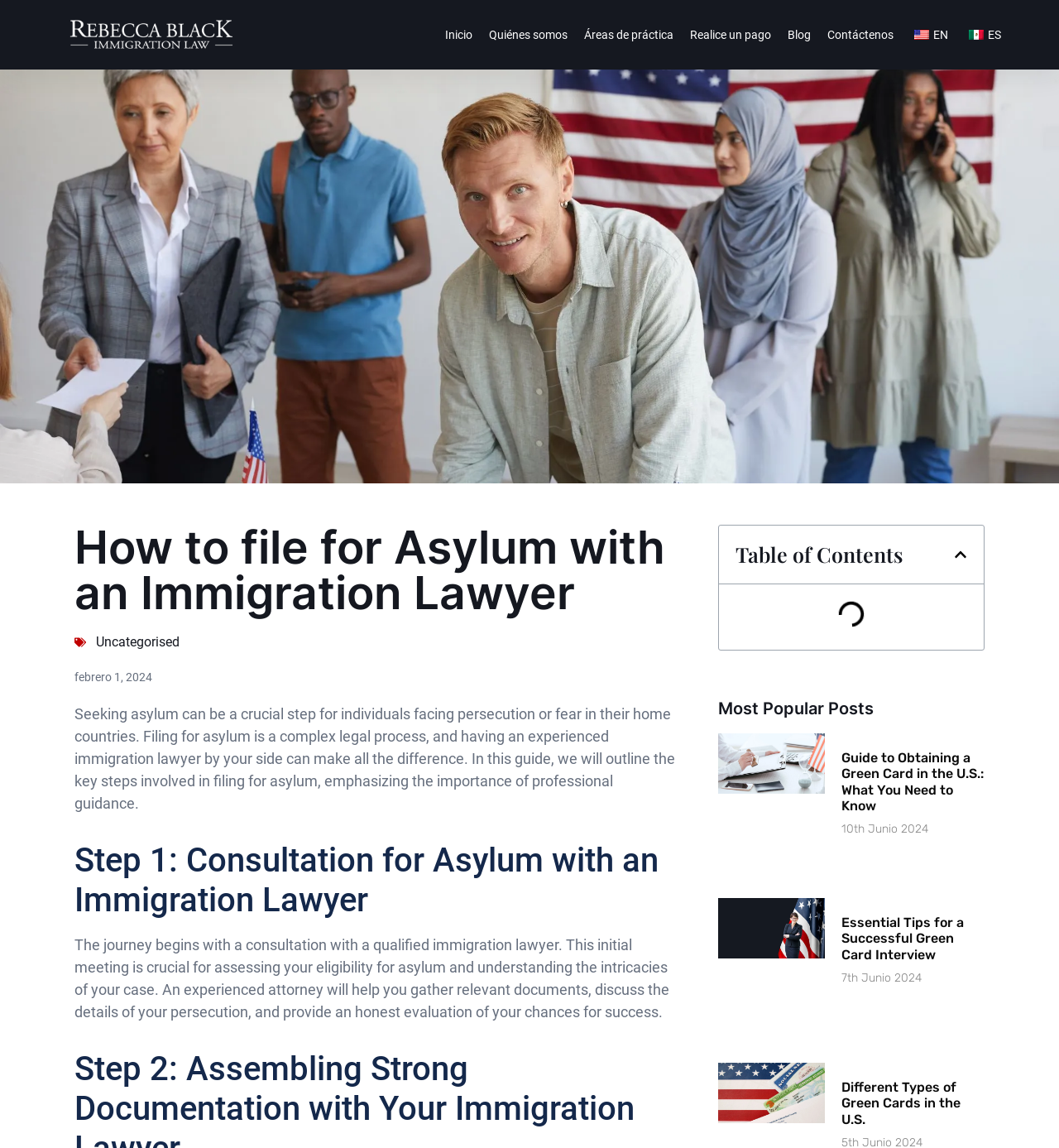Please provide a short answer using a single word or phrase for the question:
How many steps are involved in filing for asylum?

At least one